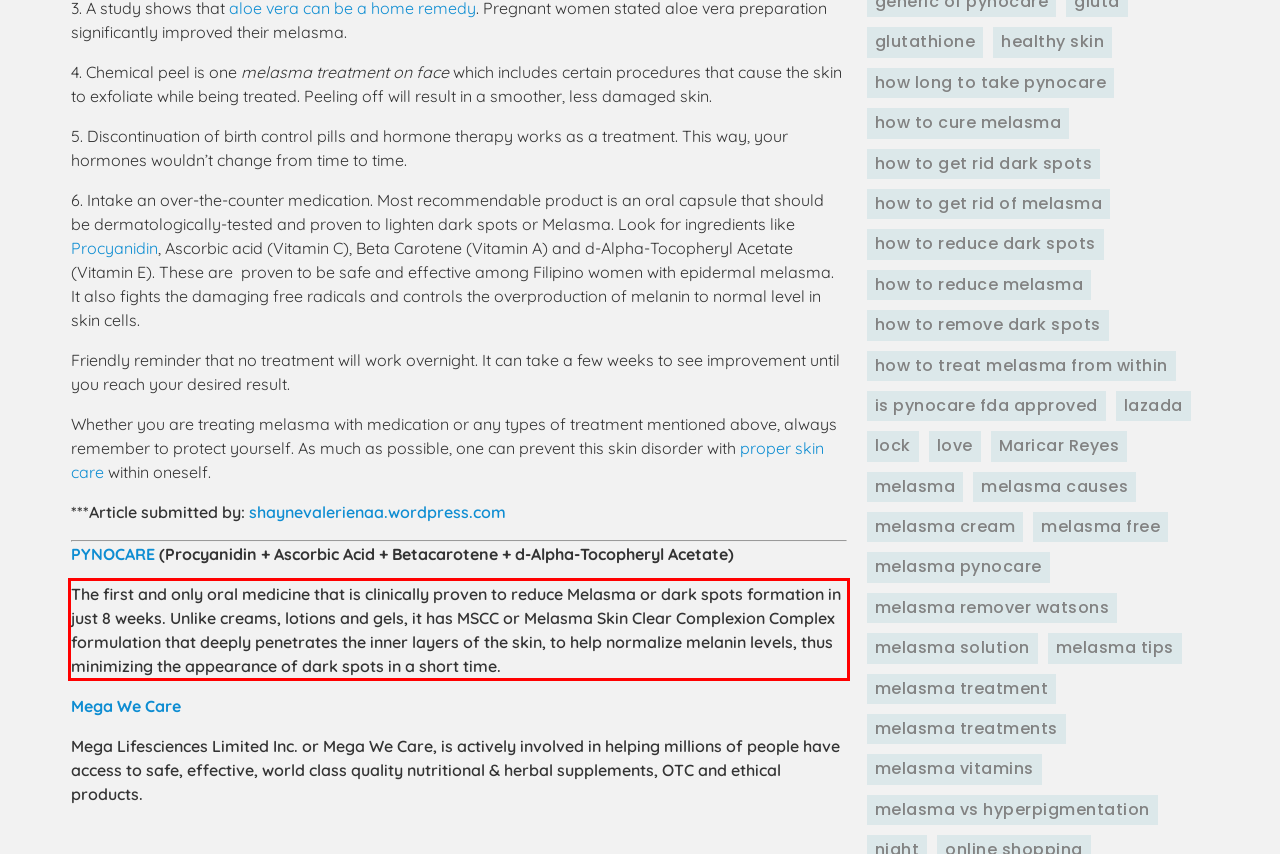You have a screenshot of a webpage with a red bounding box. Identify and extract the text content located inside the red bounding box.

The first and only oral medicine that is clinically proven to reduce Melasma or dark spots formation in just 8 weeks. Unlike creams, lotions and gels, it has MSCC or Melasma Skin Clear Complexion Complex formulation that deeply penetrates the inner layers of the skin, to help normalize melanin levels, thus minimizing the appearance of dark spots in a short time.